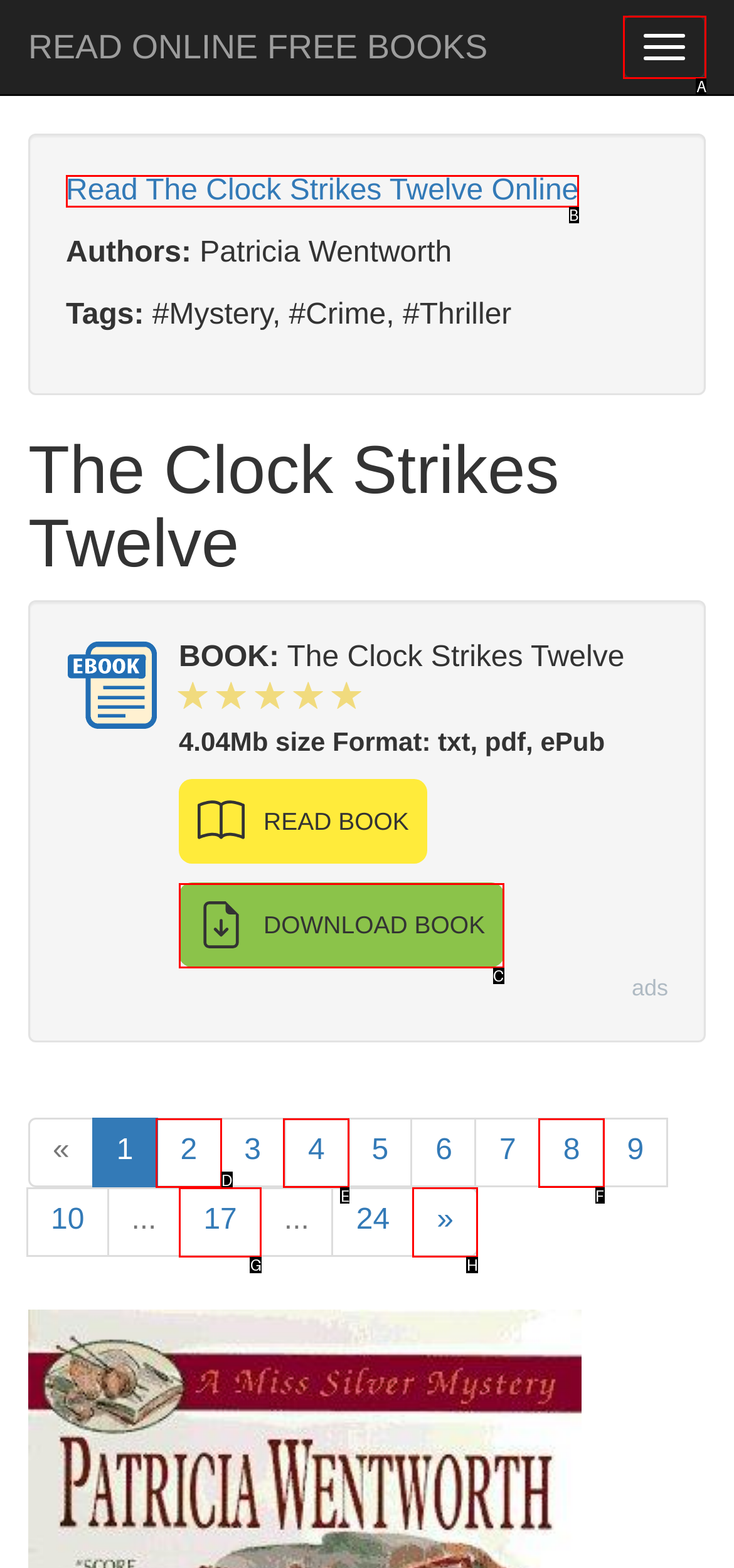Select the HTML element to finish the task: Click on Big Government Reply with the letter of the correct option.

None